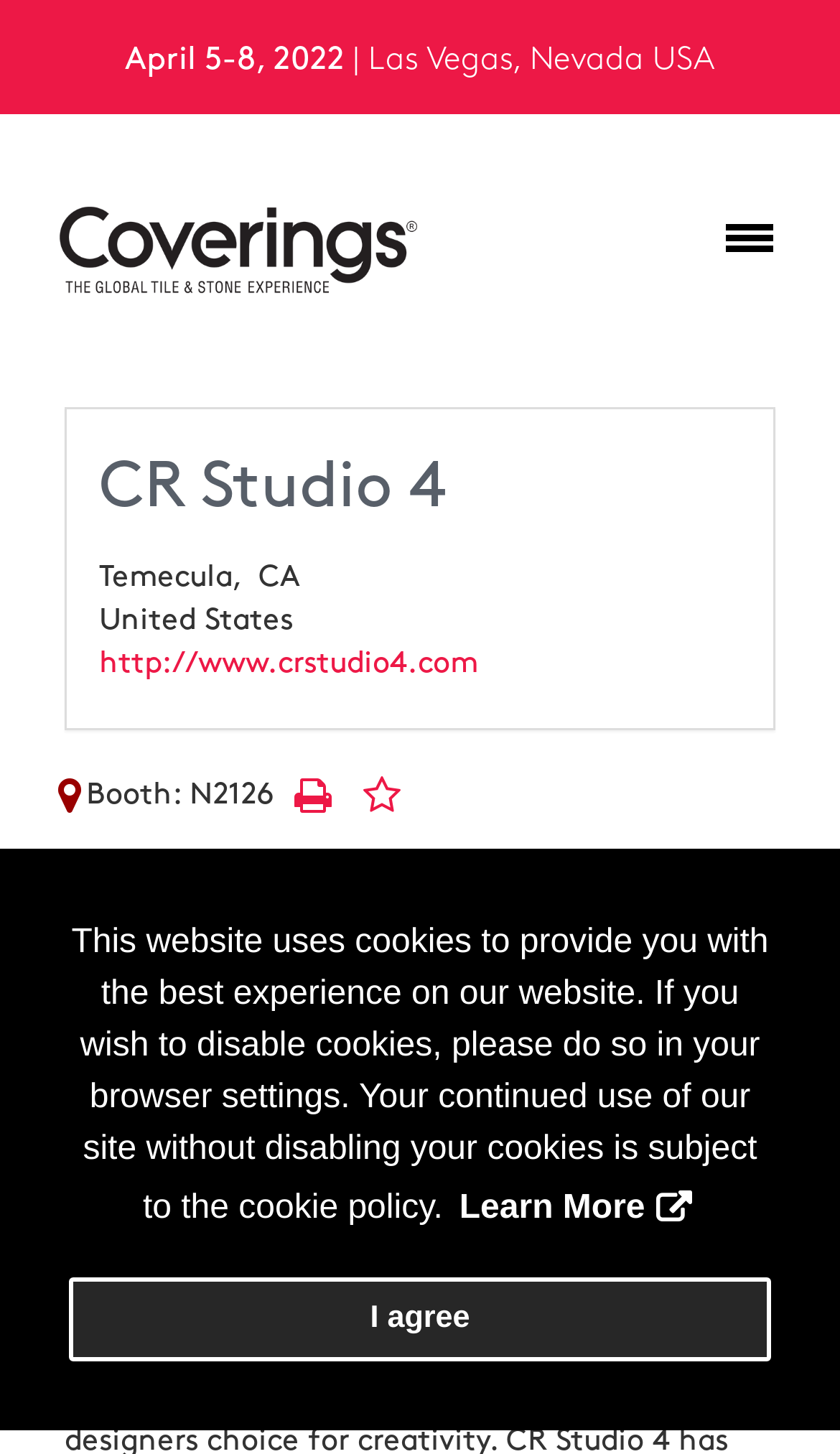Can you find the bounding box coordinates for the UI element given this description: "title="China Brushless E Motor Manufacturer""? Provide the coordinates as four float numbers between 0 and 1: [left, top, right, bottom].

None